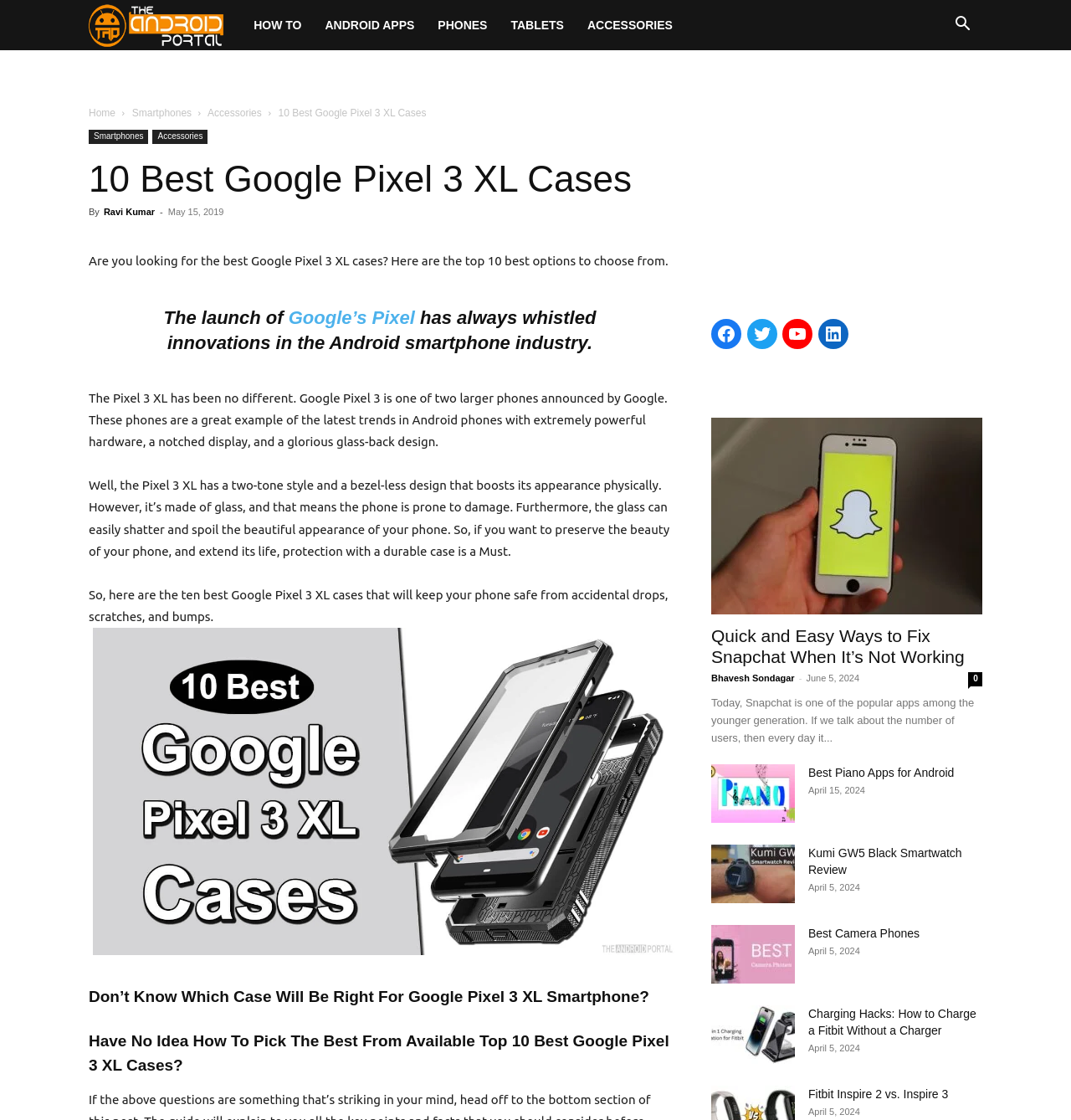Provide the bounding box coordinates for the area that should be clicked to complete the instruction: "Click the 'Search' button".

[0.88, 0.017, 0.917, 0.029]